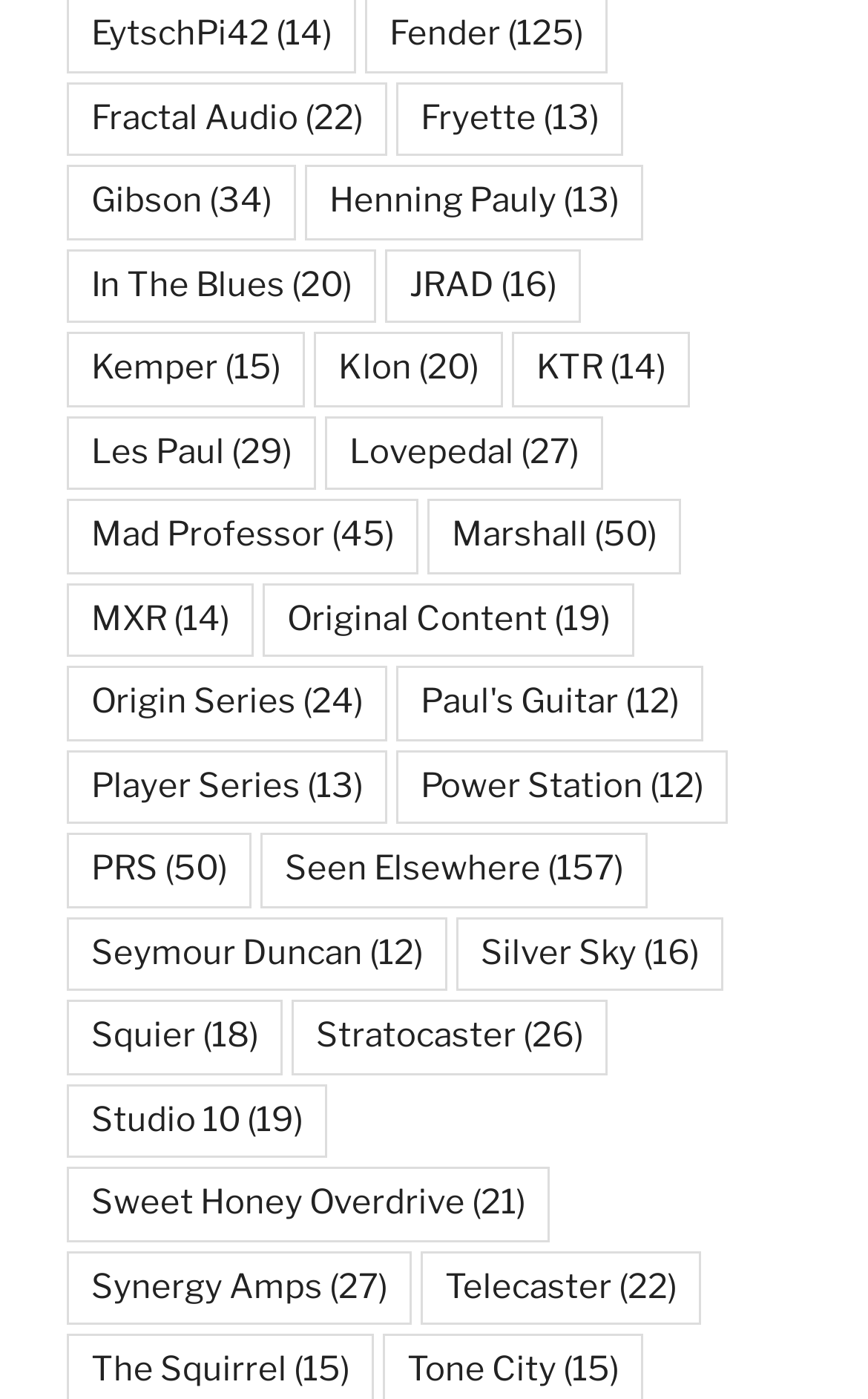How many items are in the 'Seen Elsewhere' category?
Ensure your answer is thorough and detailed.

I found the link element with the text 'Seen Elsewhere' and looked at the adjacent StaticText element, which has the text '(157)'.